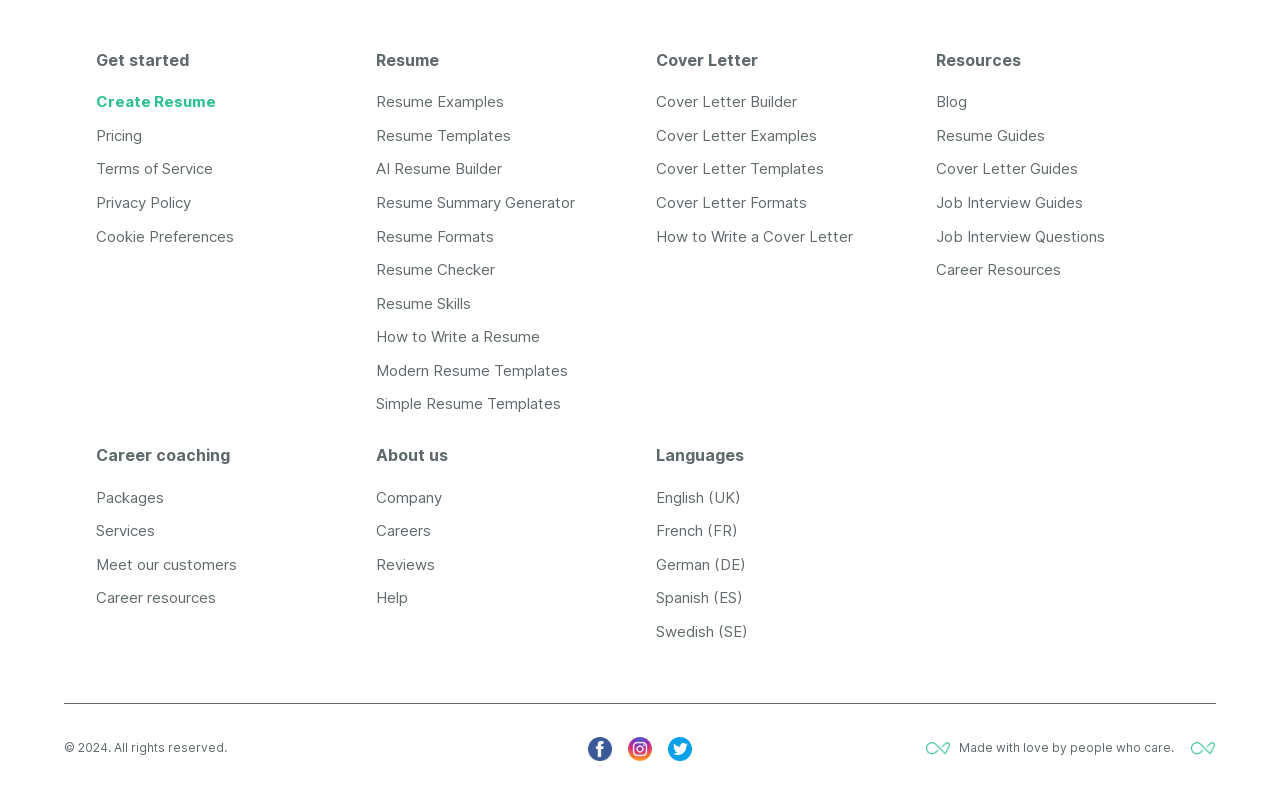How many categories are there in the resume section?
Answer the question with as much detail as possible.

I counted the number of links under the 'Resume' category, which are 'Resume Examples', 'Resume Templates', 'AI Resume Builder', 'Resume Summary Generator', 'Resume Formats', 'Resume Checker', 'Resume Skills', and 'How to Write a Resume'. There are 8 links in total.